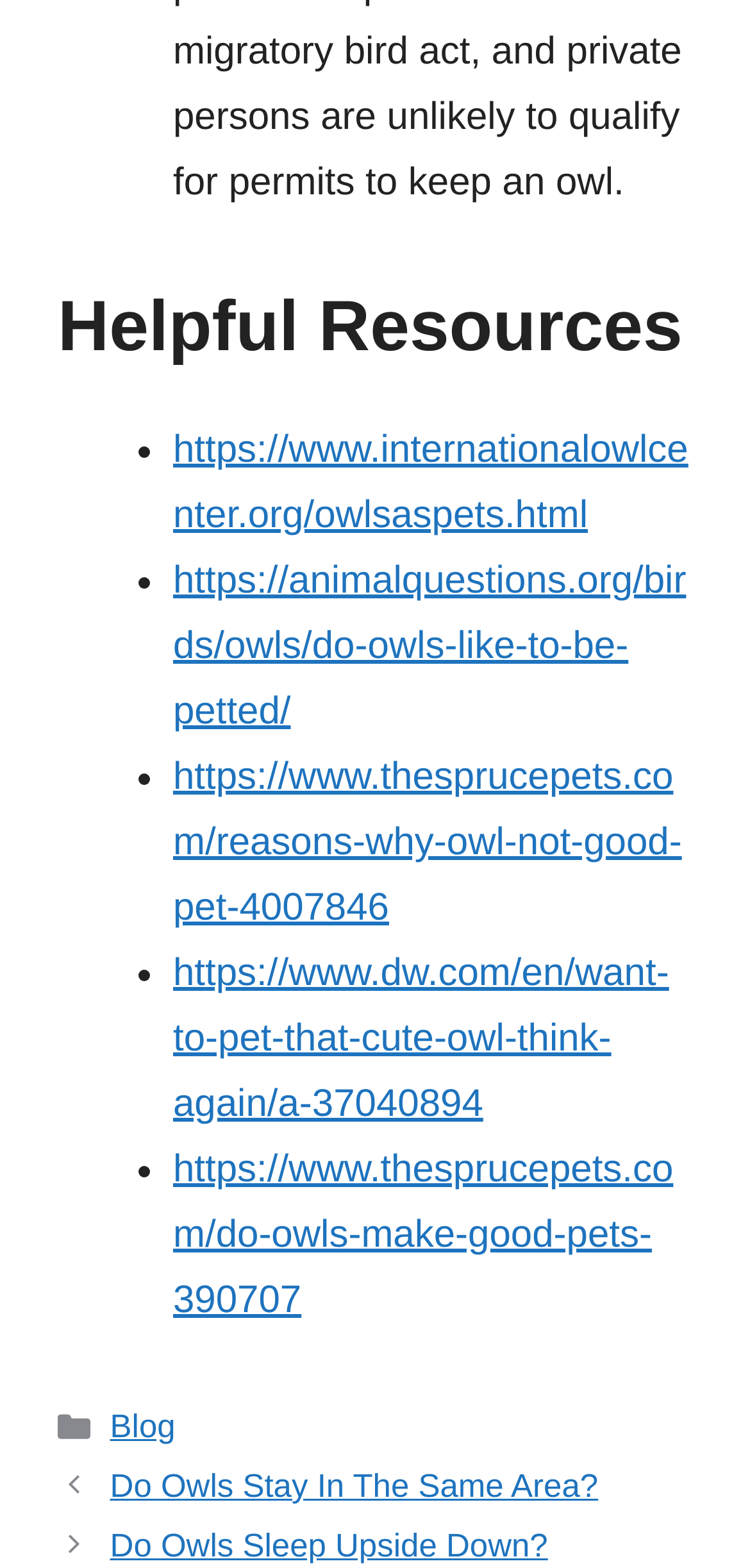Extract the bounding box coordinates for the UI element described by the text: "Do Owls Sleep Upside Down?". The coordinates should be in the form of [left, top, right, bottom] with values between 0 and 1.

[0.147, 0.974, 0.731, 0.997]